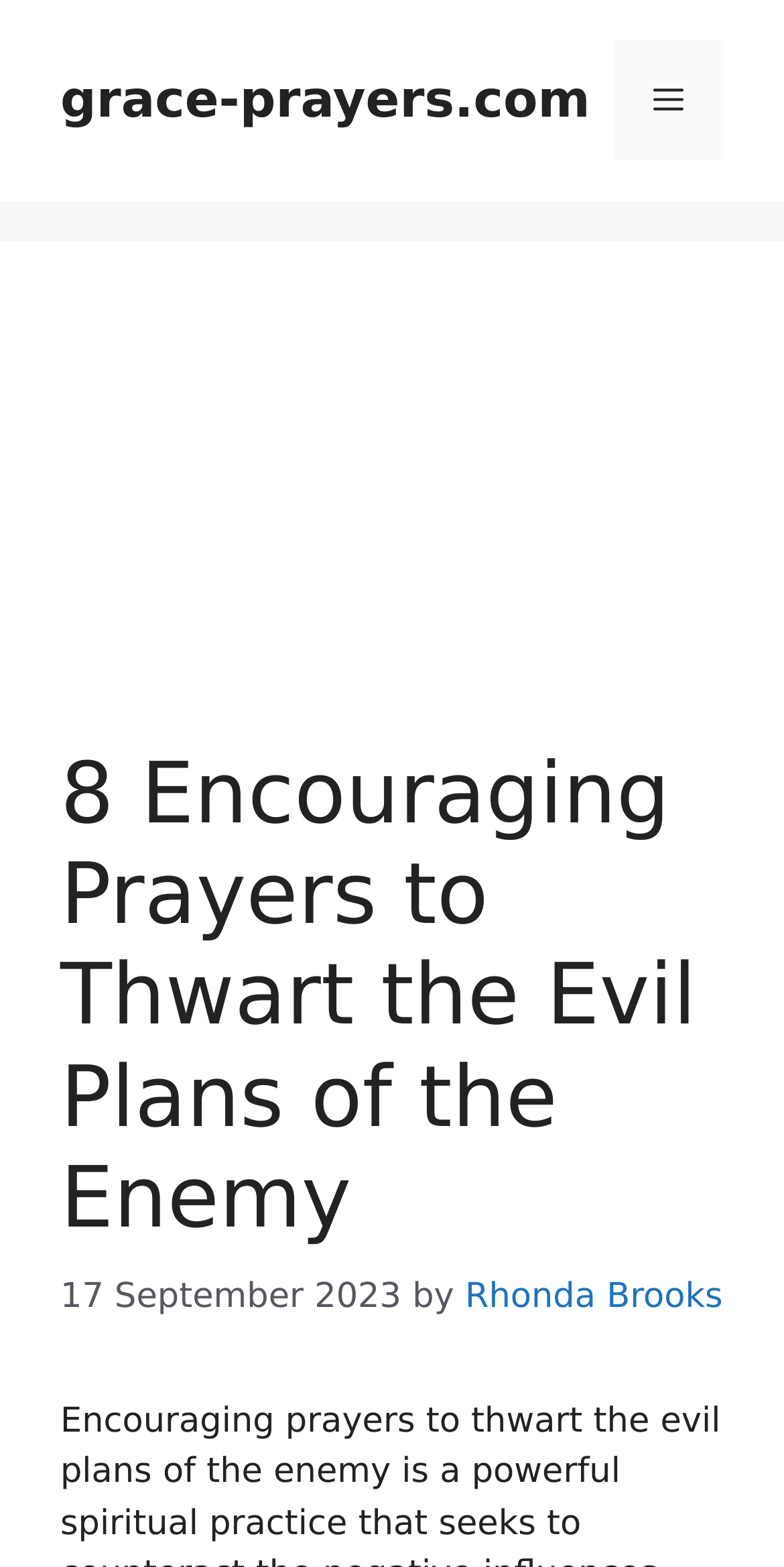Who is the author of the article?
Respond to the question with a single word or phrase according to the image.

Rhonda Brooks